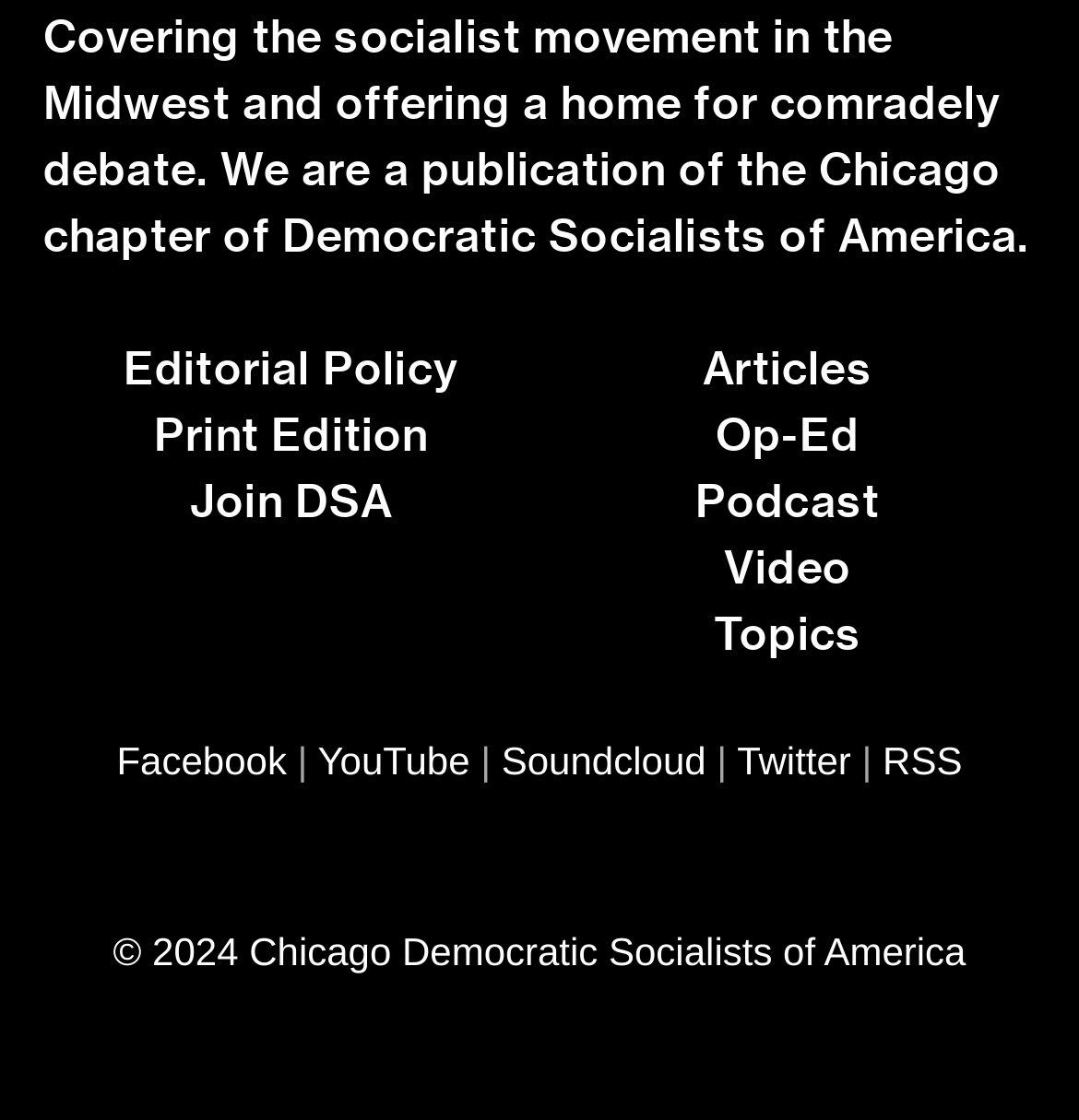Answer the following query concisely with a single word or phrase:
How can users connect with this website on social media?

Facebook, YouTube, Soundcloud, Twitter, RSS